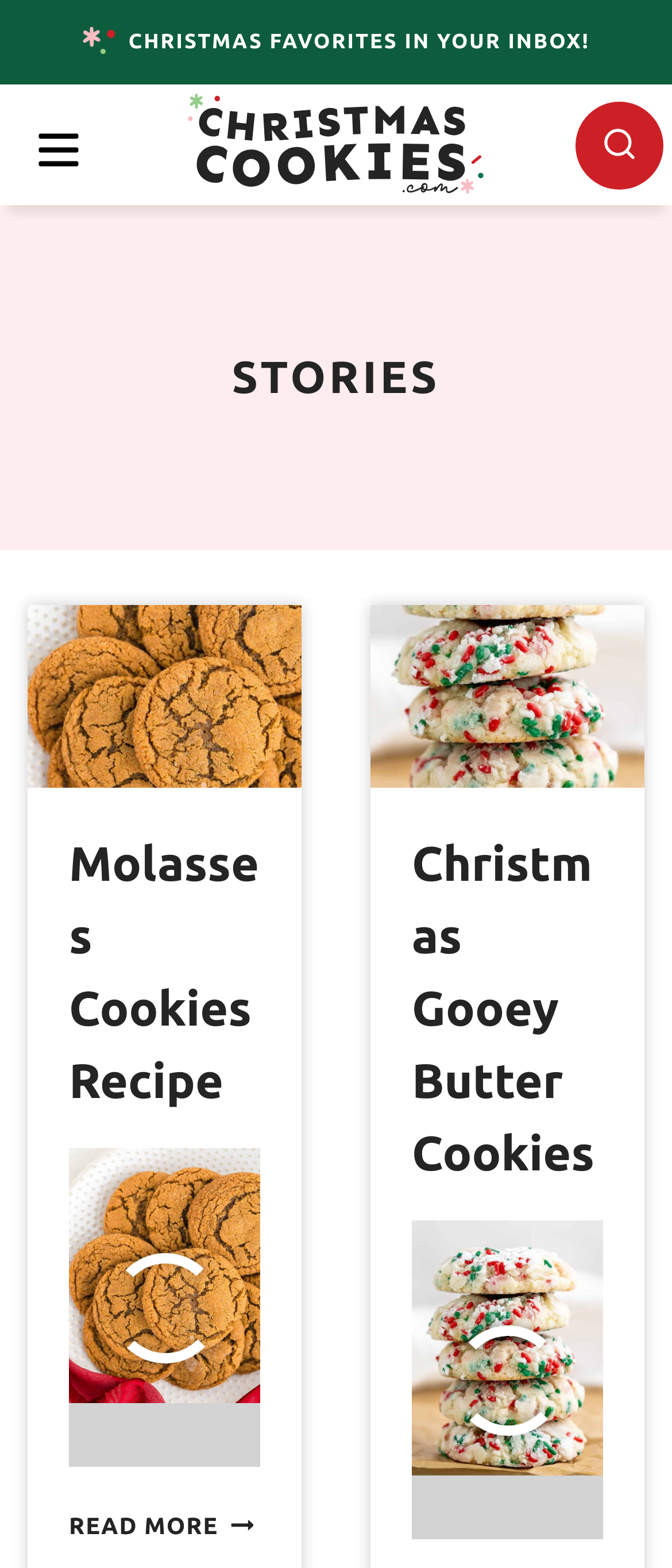What is the position of the 'MENU' button?
Identify the answer in the screenshot and reply with a single word or phrase.

Top left